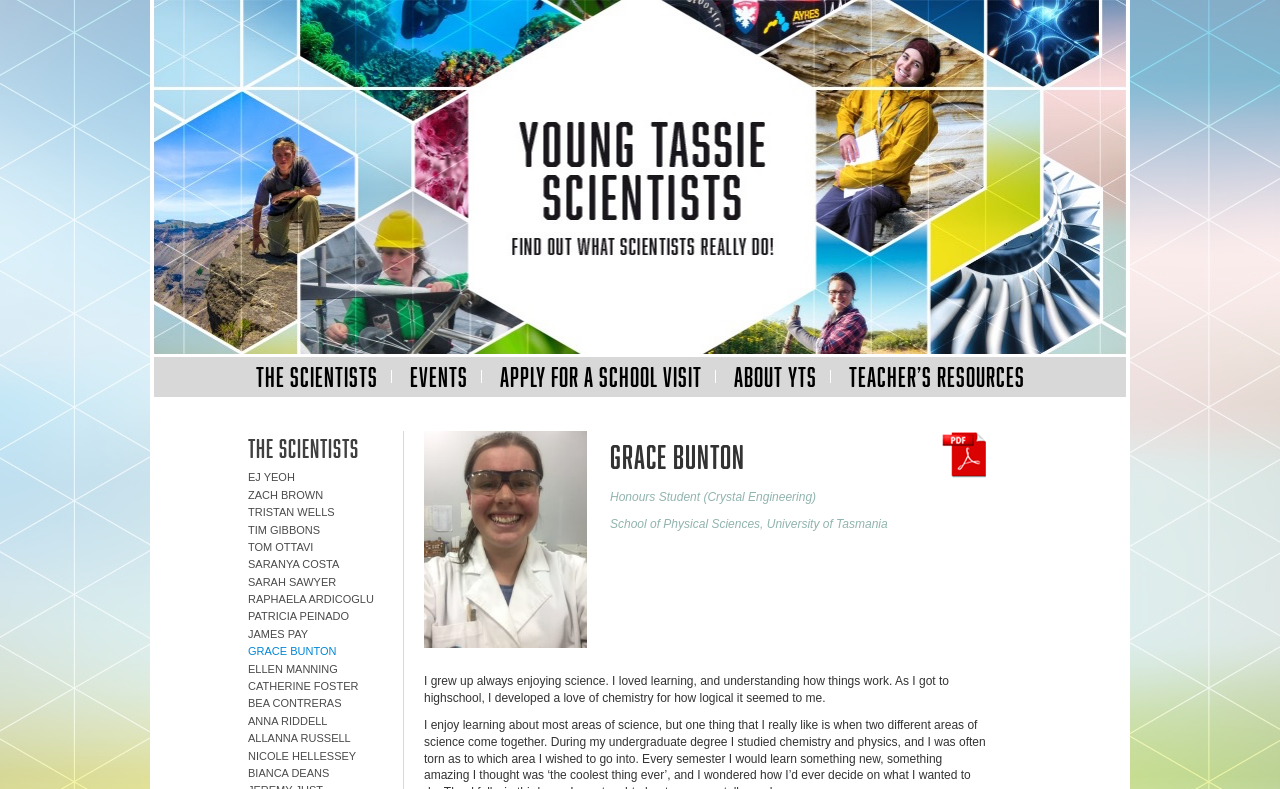Please provide the bounding box coordinates in the format (top-left x, top-left y, bottom-right x, bottom-right y). Remember, all values are floating point numbers between 0 and 1. What is the bounding box coordinate of the region described as: parent_node: Grace Bunton

[0.736, 0.547, 0.77, 0.606]